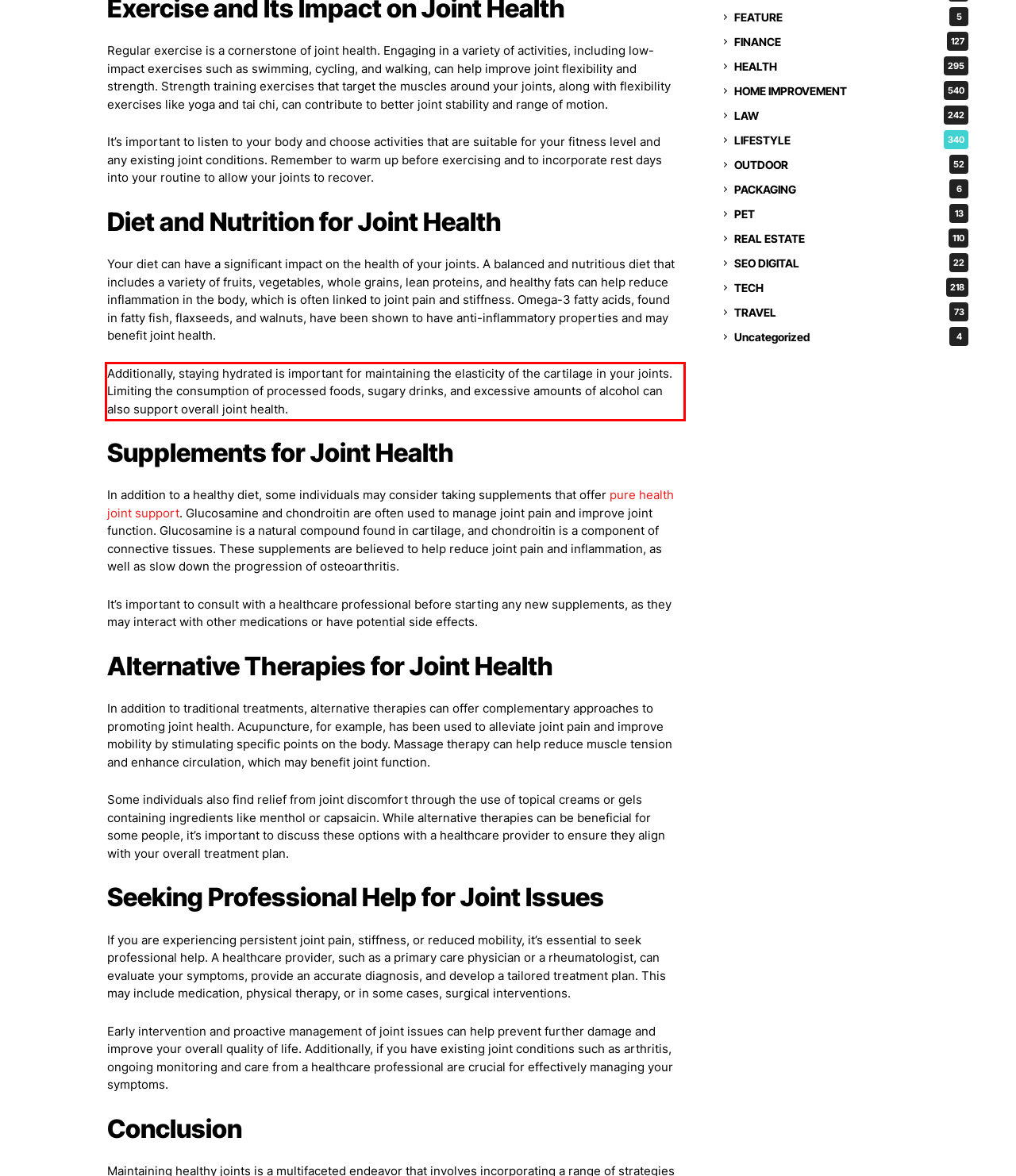Examine the screenshot of the webpage, locate the red bounding box, and generate the text contained within it.

Additionally, staying hydrated is important for maintaining the elasticity of the cartilage in your joints. Limiting the consumption of processed foods, sugary drinks, and excessive amounts of alcohol can also support overall joint health.